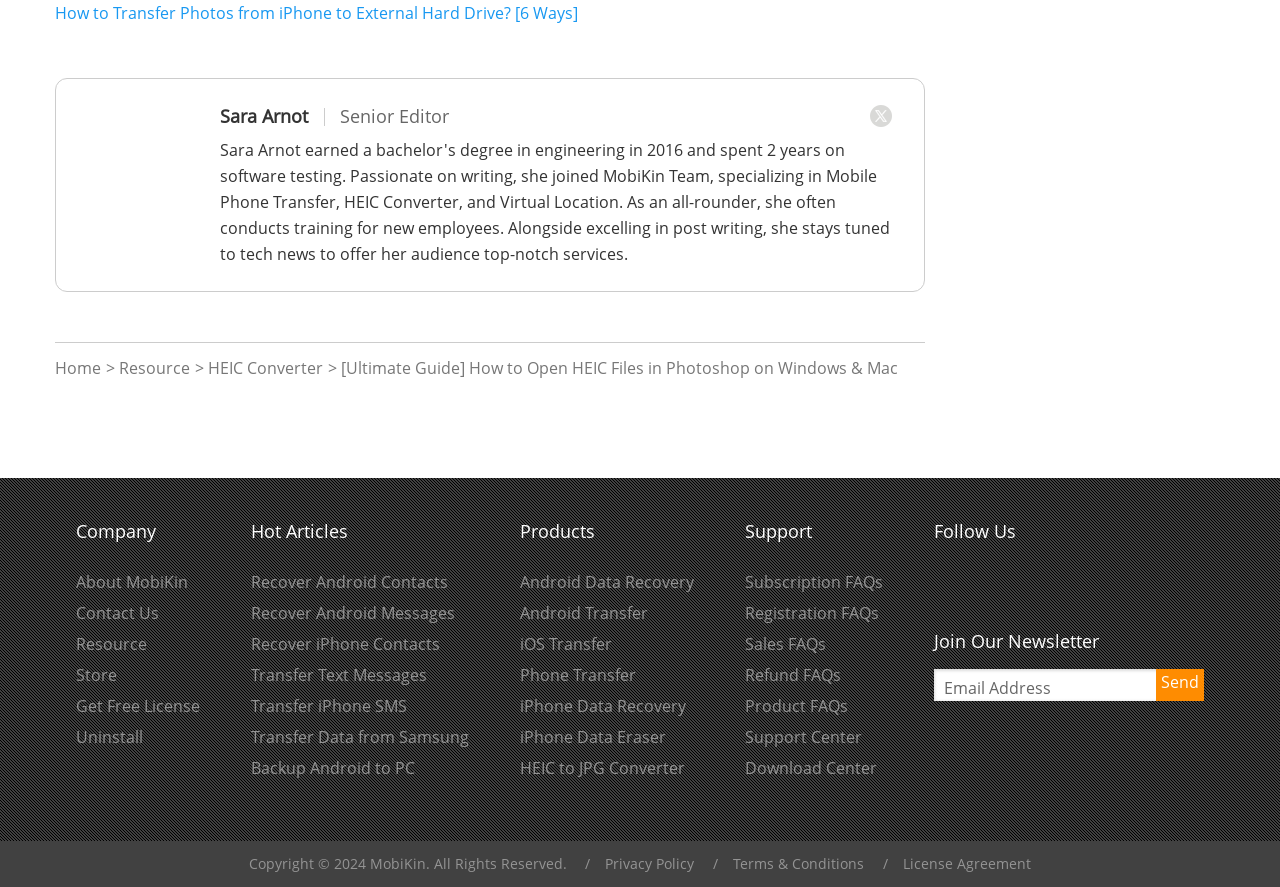Could you find the bounding box coordinates of the clickable area to complete this instruction: "Click on the 'Recover Android Contacts' link"?

[0.196, 0.644, 0.35, 0.669]